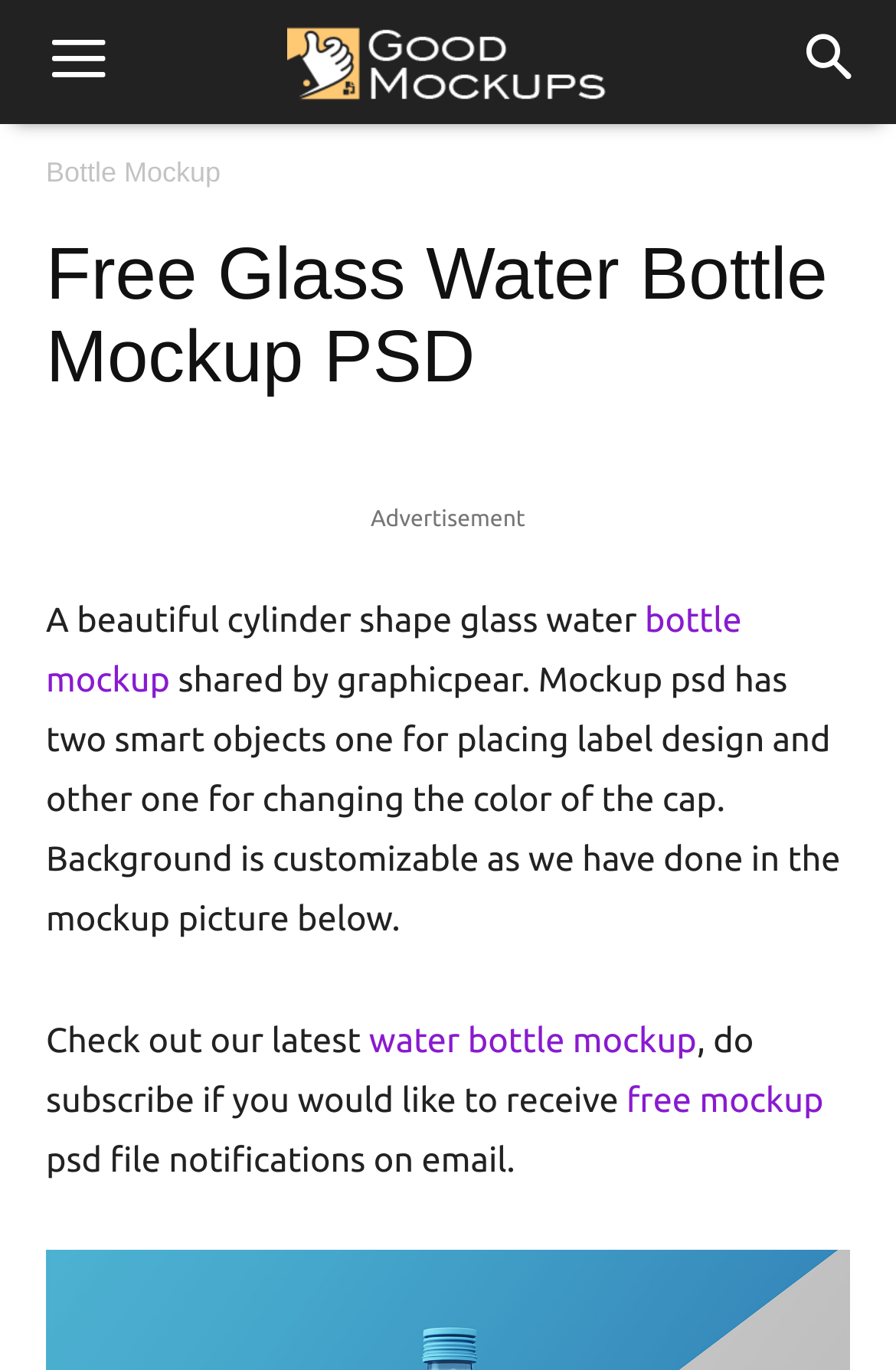Consider the image and give a detailed and elaborate answer to the question: 
What is the shape of the glass water bottle?

Based on the webpage content, specifically the text 'A beautiful cylinder shape glass water bottle mockup', we can infer that the shape of the glass water bottle is a cylinder.